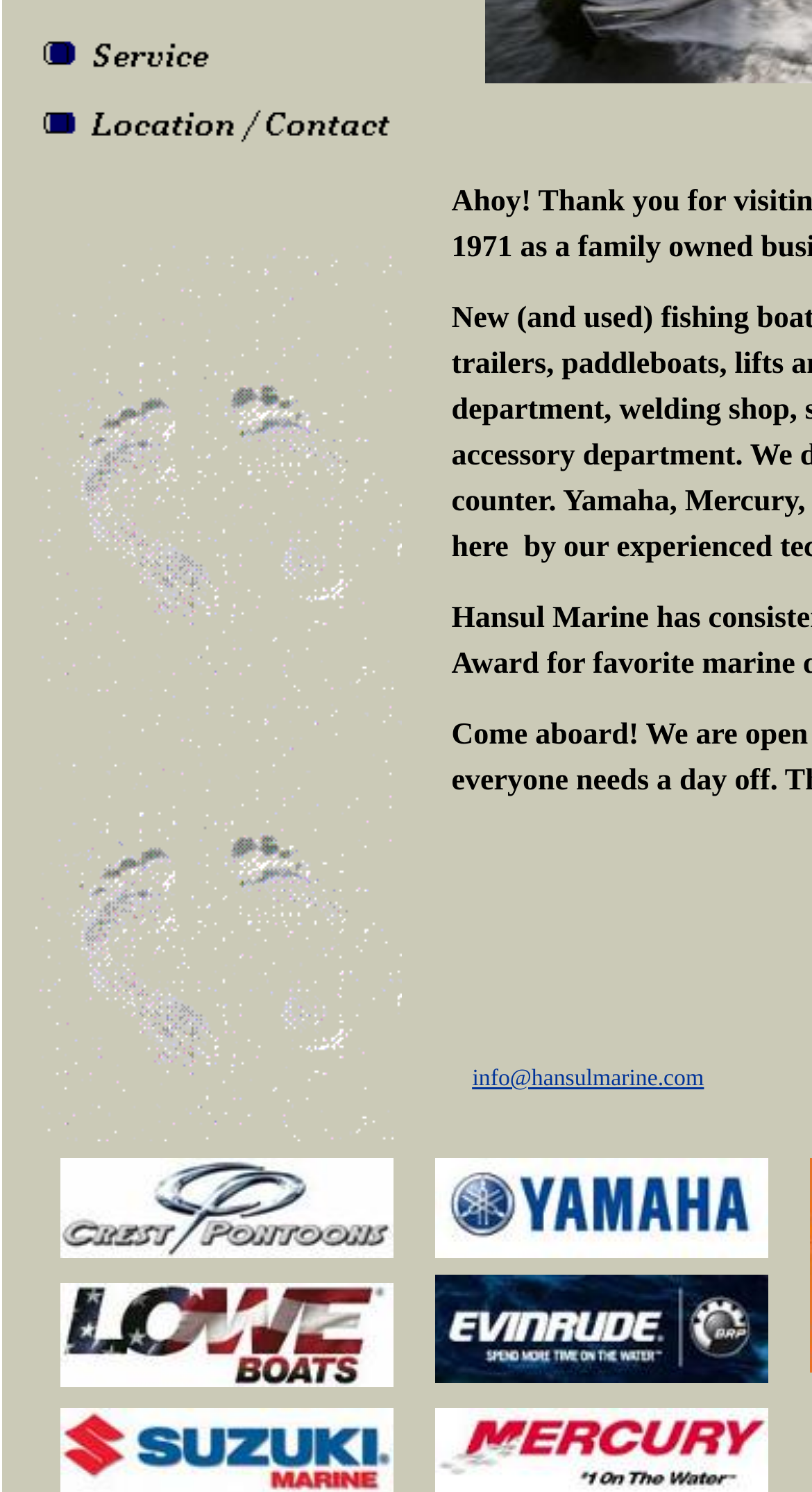Please locate the UI element described by "info@hansulmarine.com" and provide its bounding box coordinates.

[0.582, 0.714, 0.867, 0.731]